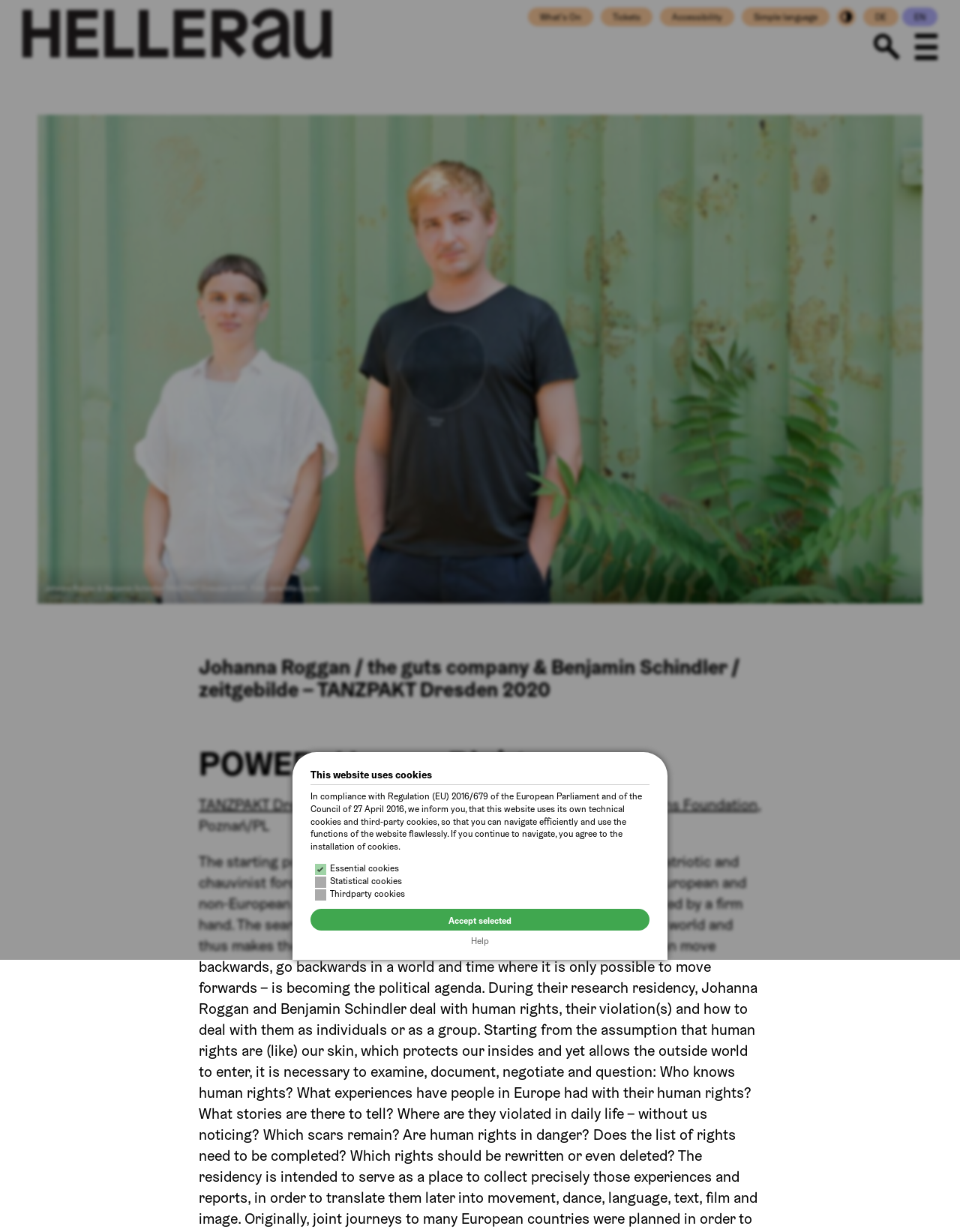Respond concisely with one word or phrase to the following query:
What is the purpose of the cookies on this website?

To navigate efficiently and use the functions of the website flawlessly